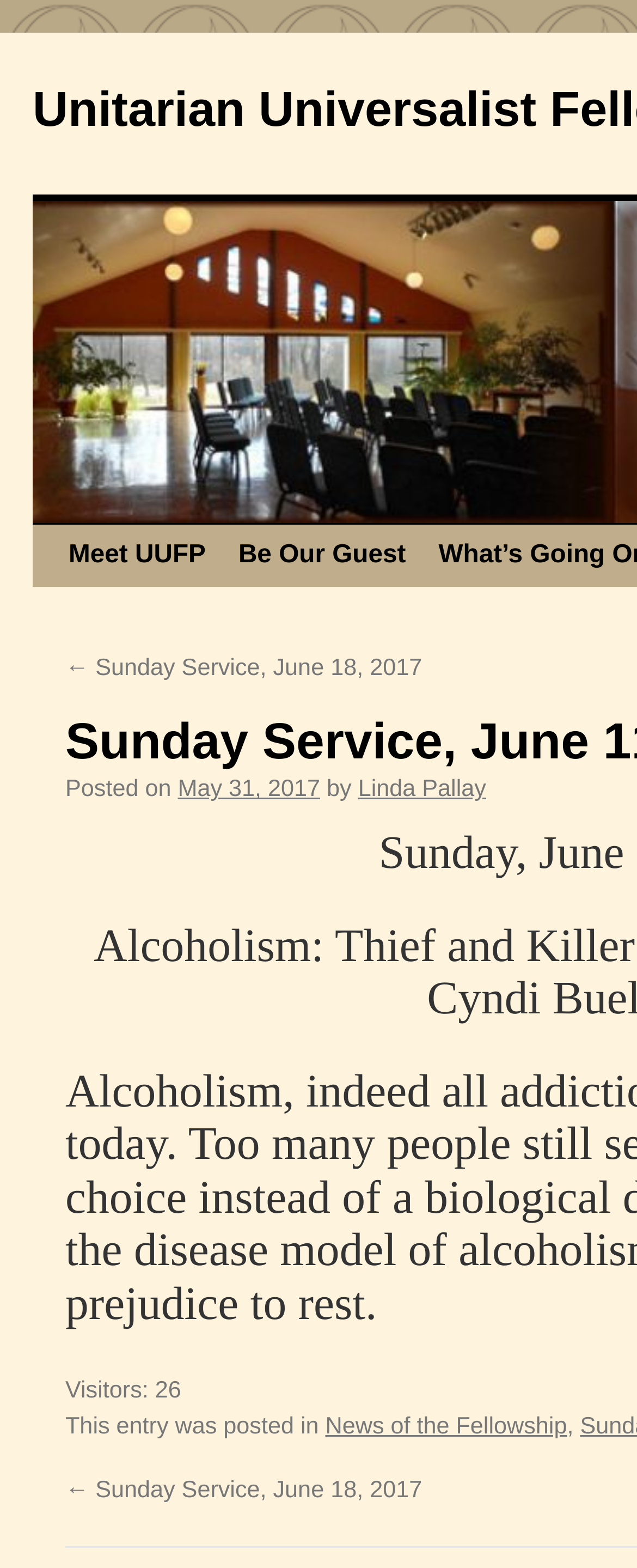What is the date of the Sunday Service?
Refer to the screenshot and respond with a concise word or phrase.

June 11, 2017